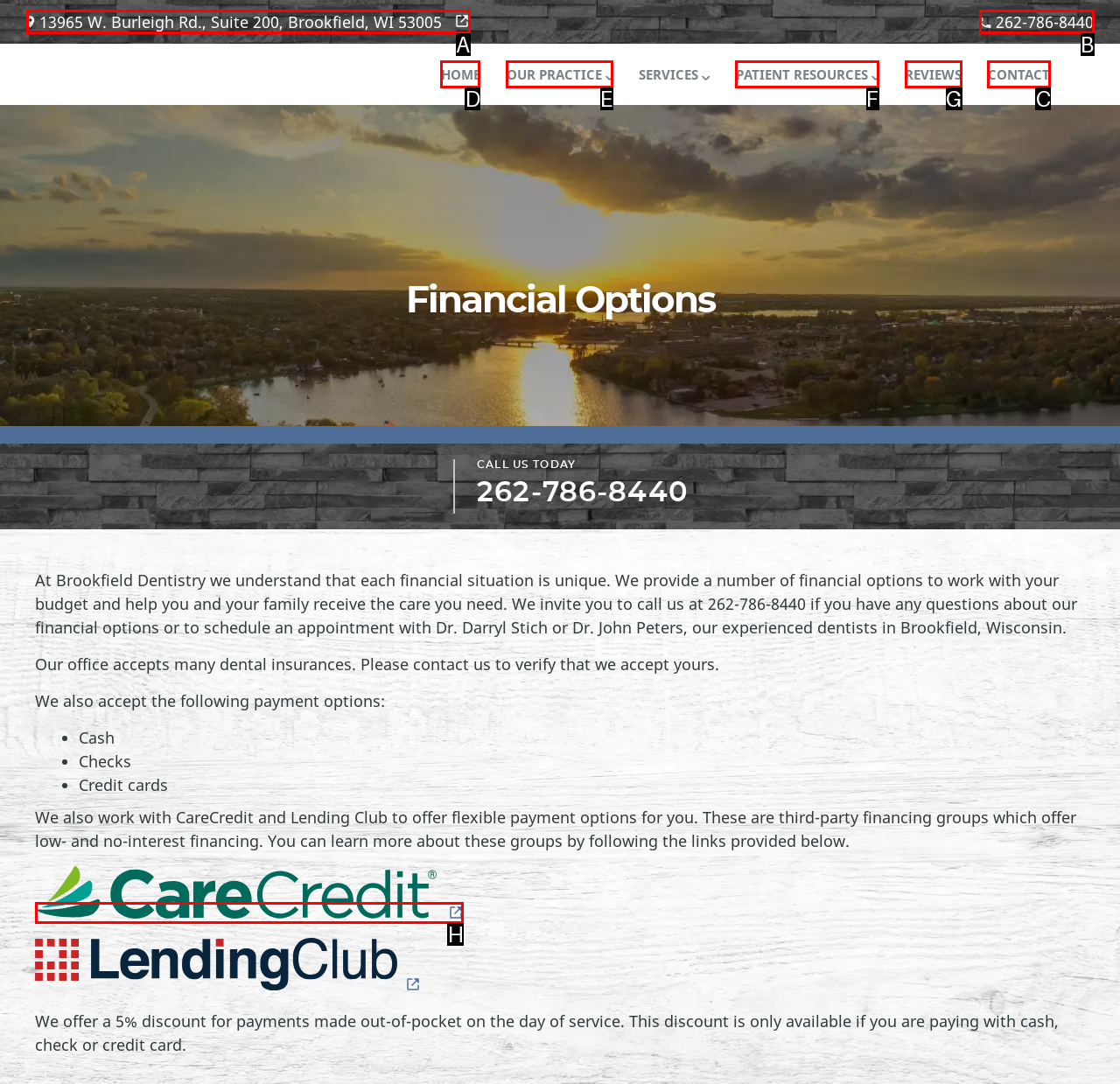Which lettered option should I select to achieve the task: Click the link to contact the dentist according to the highlighted elements in the screenshot?

C